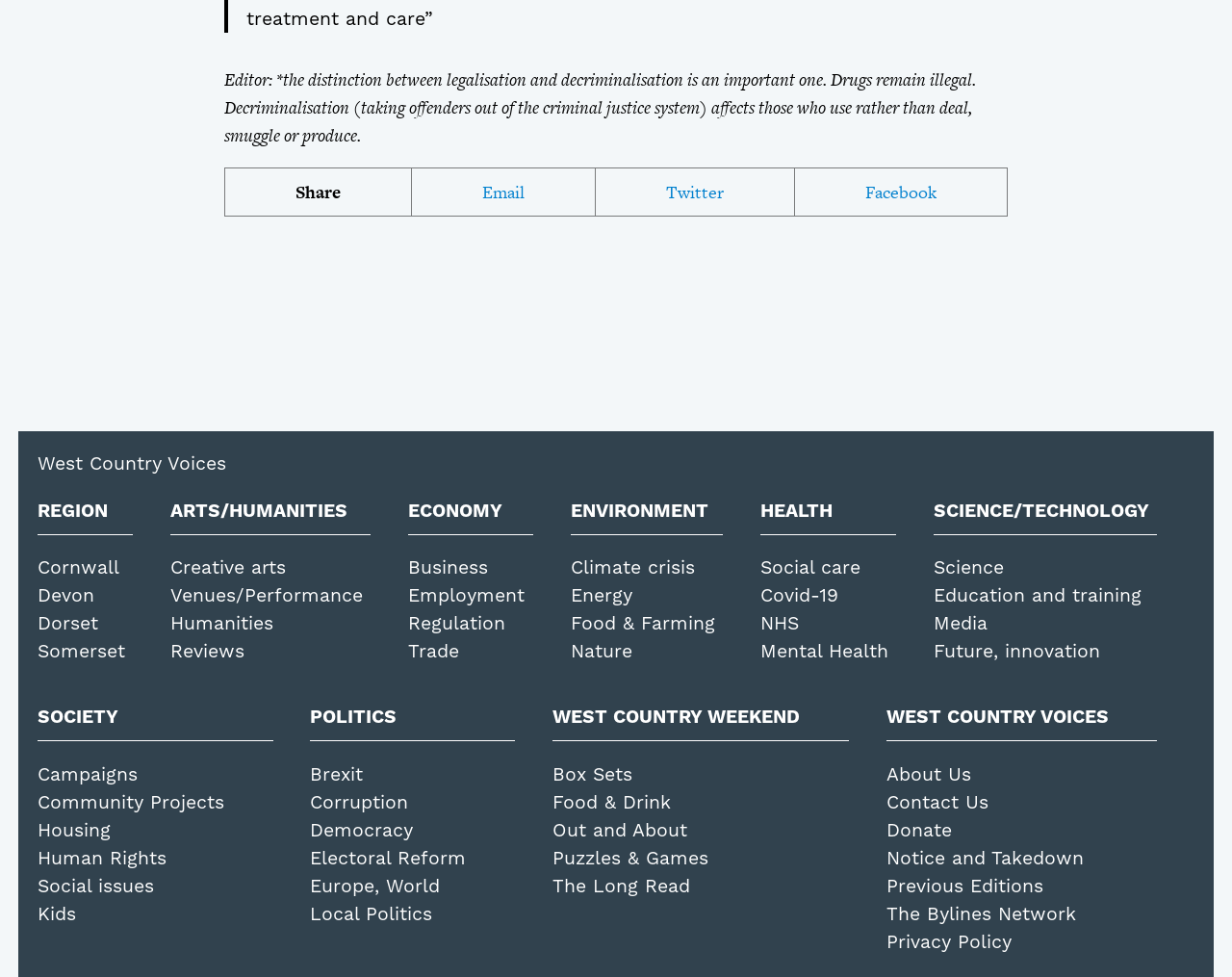Provide a one-word or short-phrase answer to the question:
What is the topic of the article?

Drugs